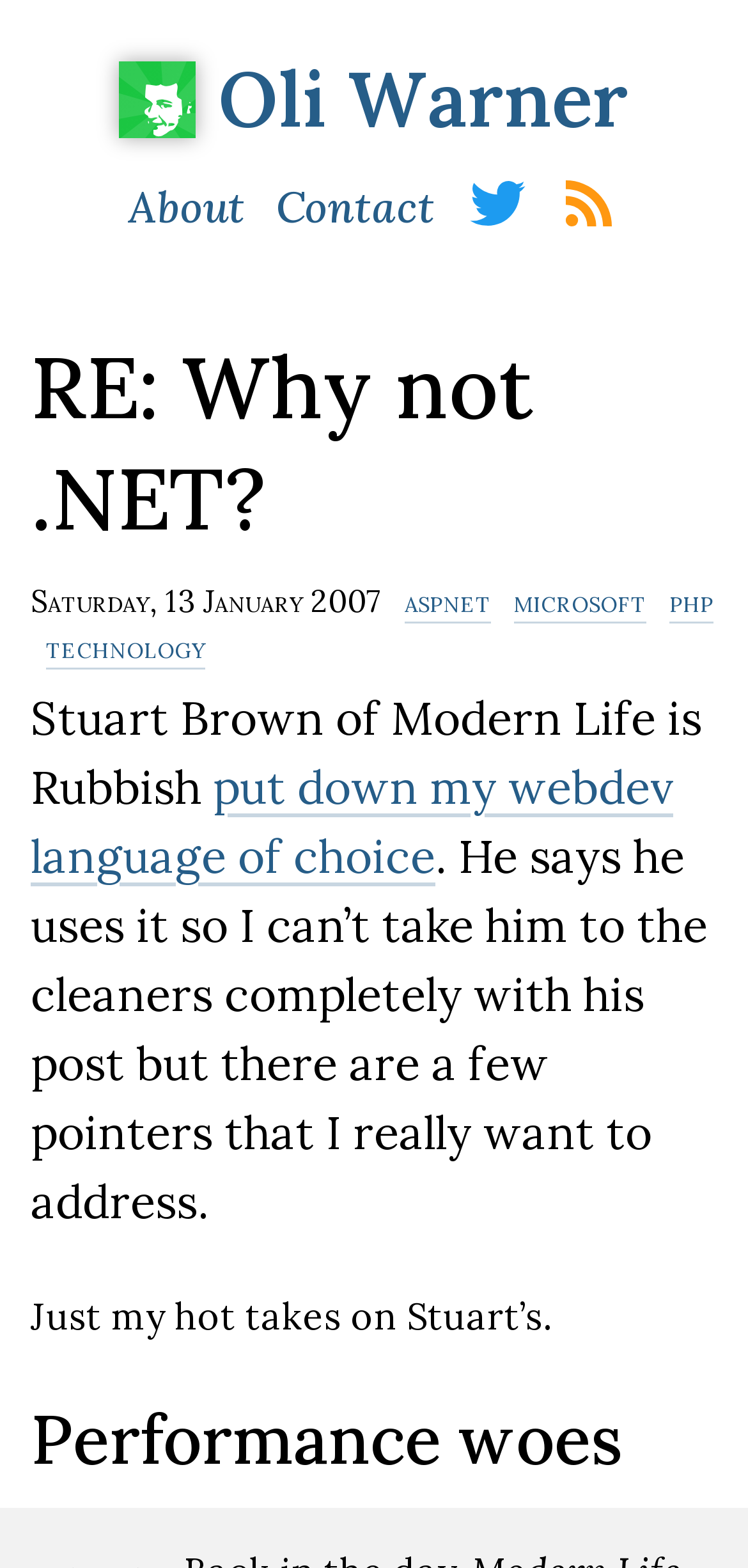Determine the bounding box coordinates of the region that needs to be clicked to achieve the task: "follow Oli on Twitter".

[0.623, 0.108, 0.705, 0.153]